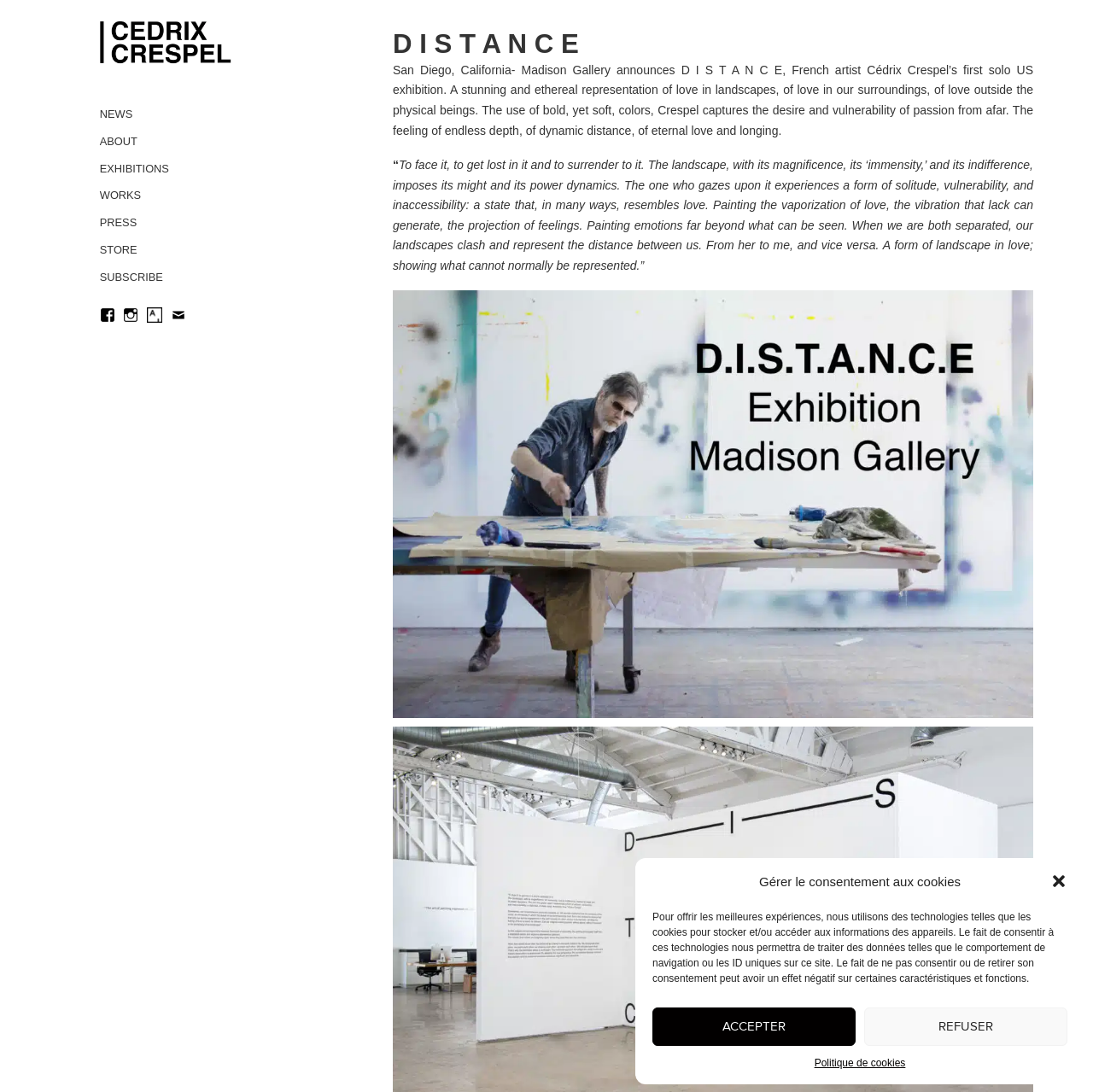What is the name of the artist?
Give a detailed explanation using the information visible in the image.

The answer can be found in the heading element 'Cedrix Crespel' and also in the link element 'Cedrix Crespel' which is a child of the heading element.